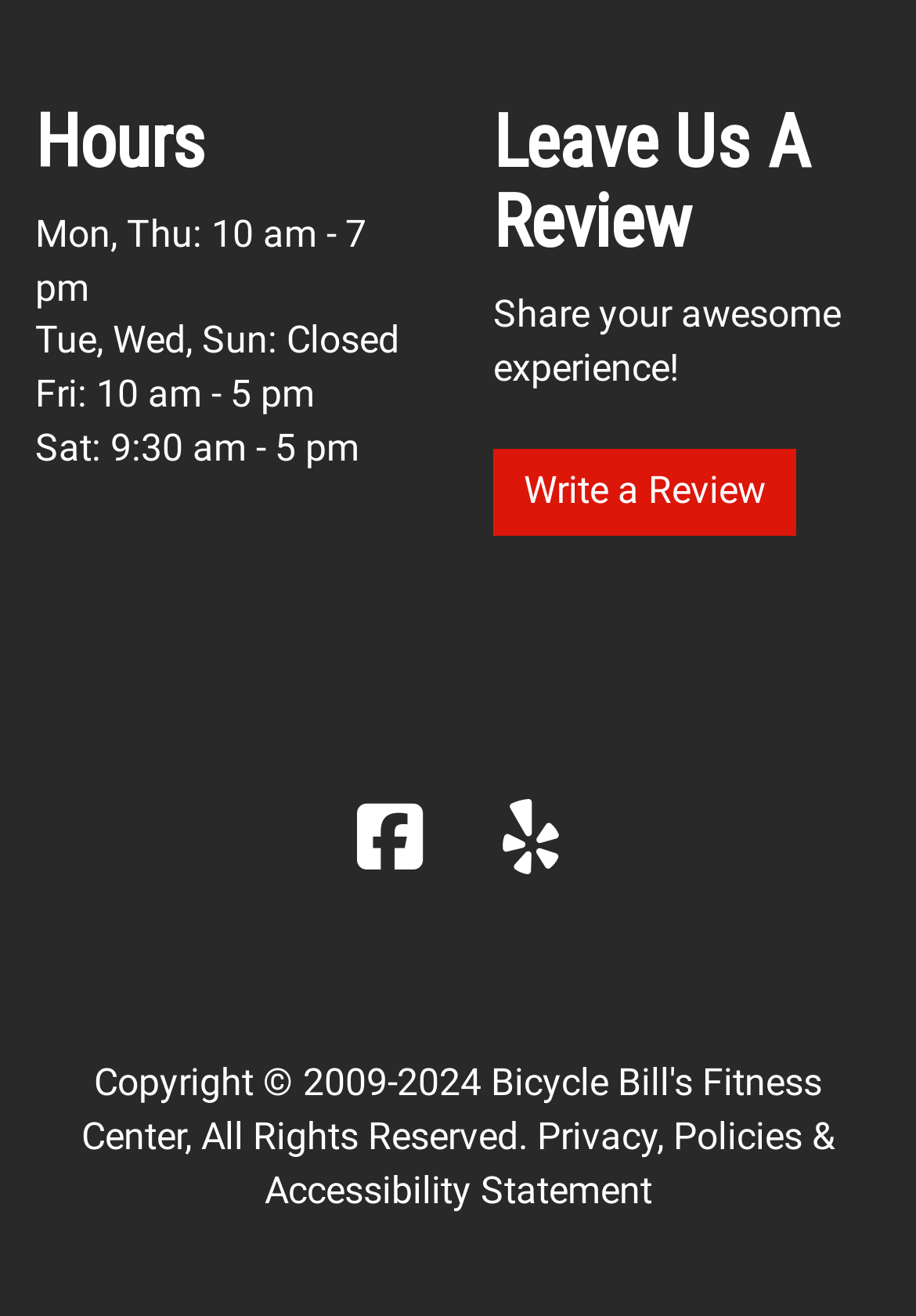What day is the business closed?
Using the details shown in the screenshot, provide a comprehensive answer to the question.

By examining the hours section of the webpage, we can see that the business is closed on Tuesday, Wednesday, and Sunday, as indicated by the text 'Tue, Wed, Sun: Closed'.